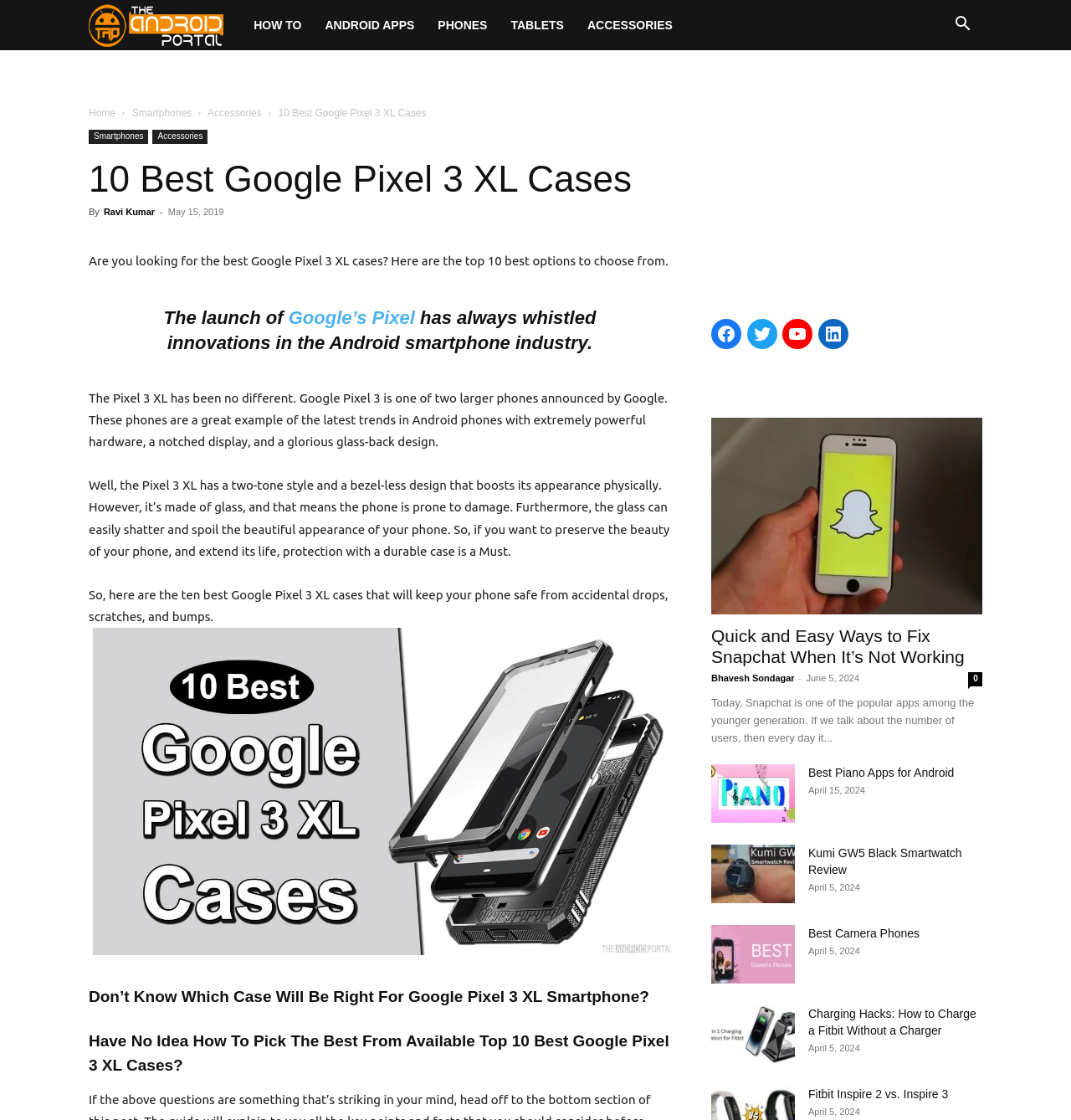Examine the image and give a thorough answer to the following question:
What is the purpose of using a case for Google Pixel 3 XL?

According to the webpage, the phone is prone to damage due to its glass design, and a case can help preserve its beauty and extend its life.